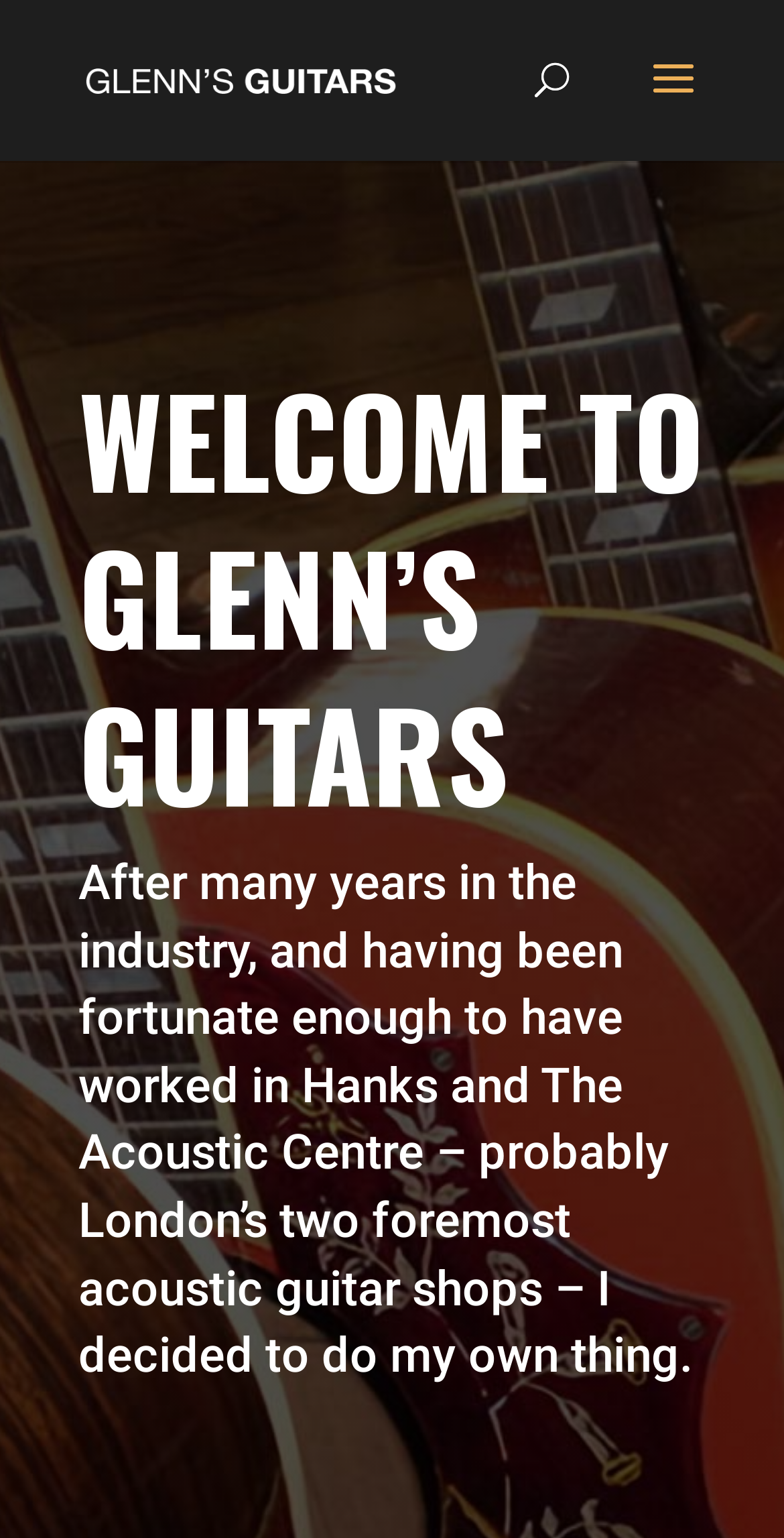Identify and extract the main heading of the webpage.

WELCOME TO GLENN’S GUITARS 